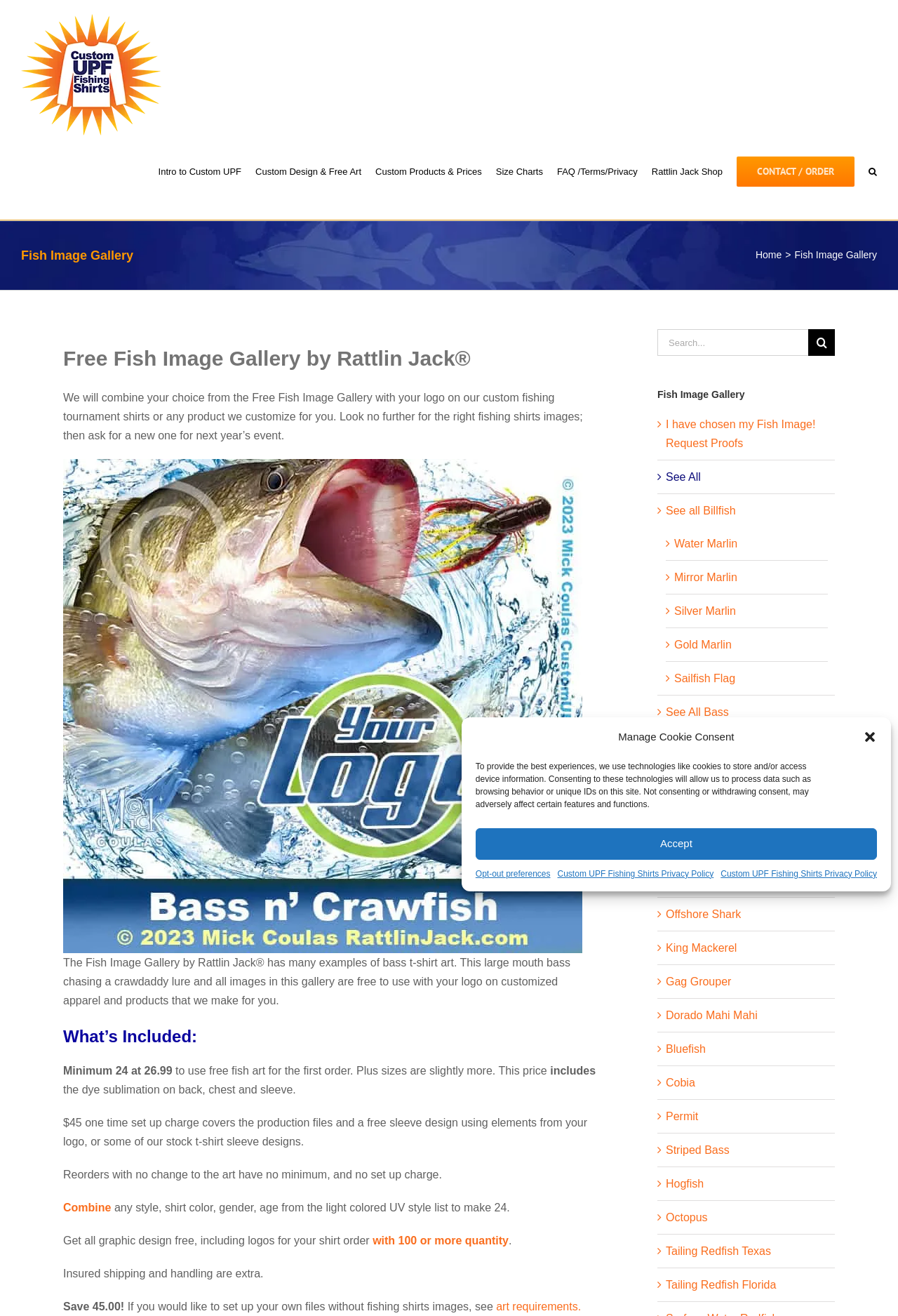Identify the bounding box coordinates necessary to click and complete the given instruction: "Go to top of the page".

[0.904, 0.664, 0.941, 0.683]